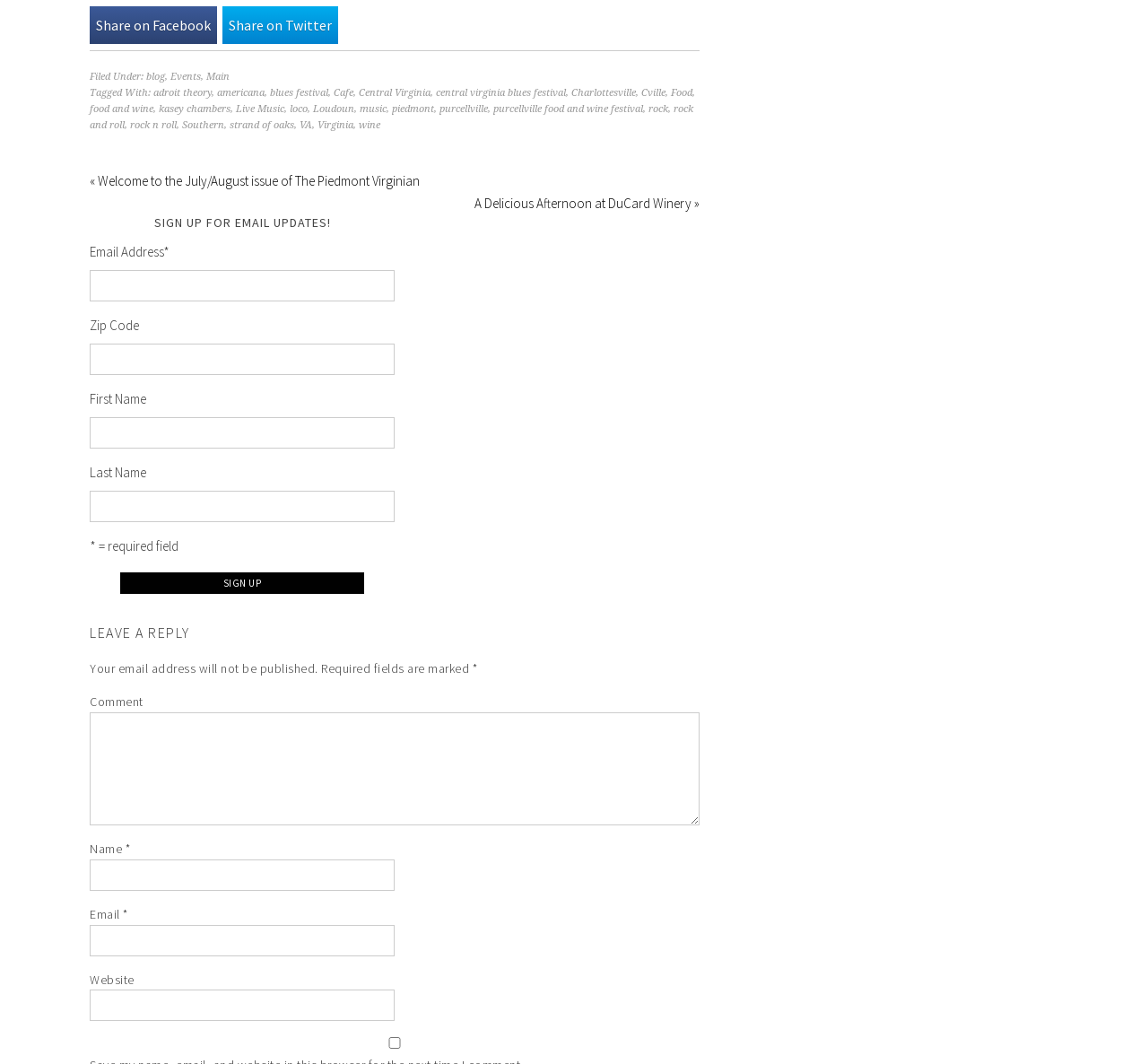Given the element description purcellville food and wine festival, predict the bounding box coordinates for the UI element in the webpage screenshot. The format should be (top-left x, top-left y, bottom-right x, bottom-right y), and the values should be between 0 and 1.

[0.43, 0.097, 0.56, 0.108]